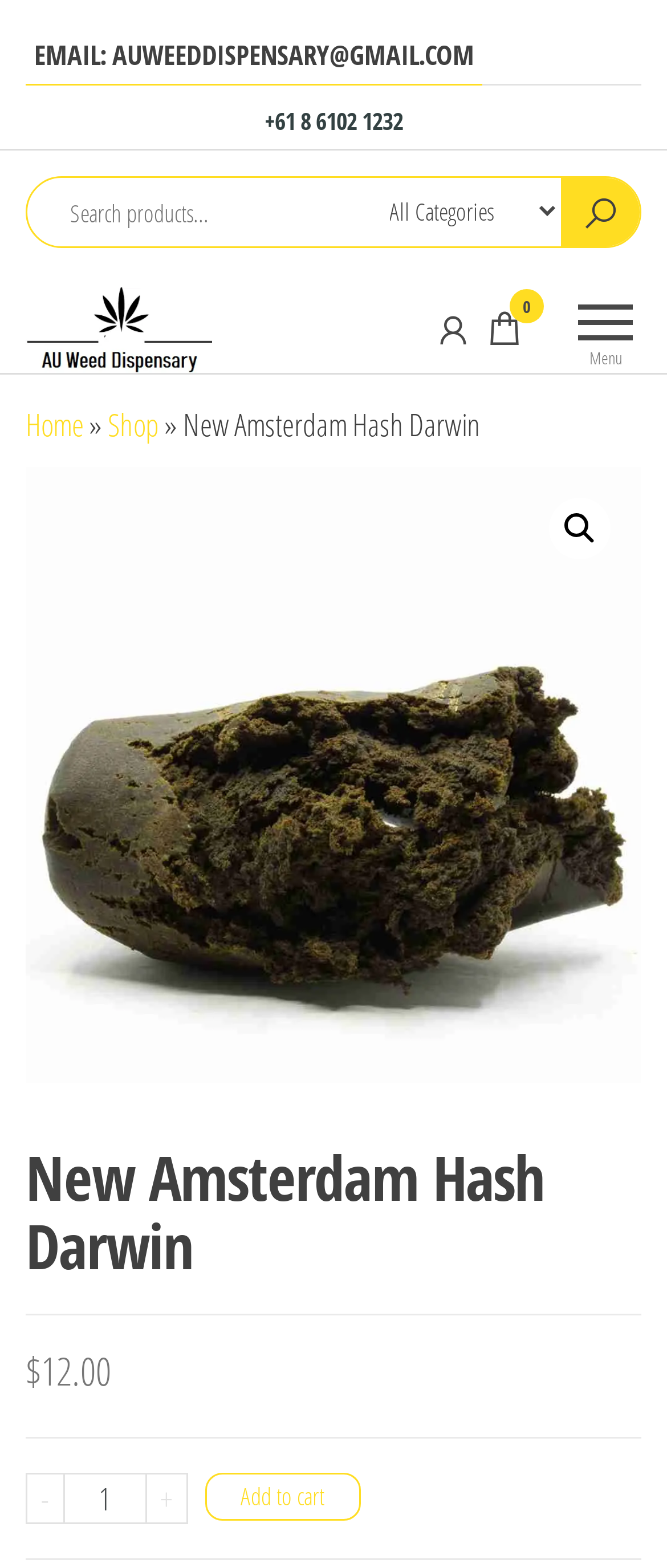Please locate the bounding box coordinates of the element that should be clicked to achieve the given instruction: "Increase product quantity".

[0.217, 0.939, 0.281, 0.972]